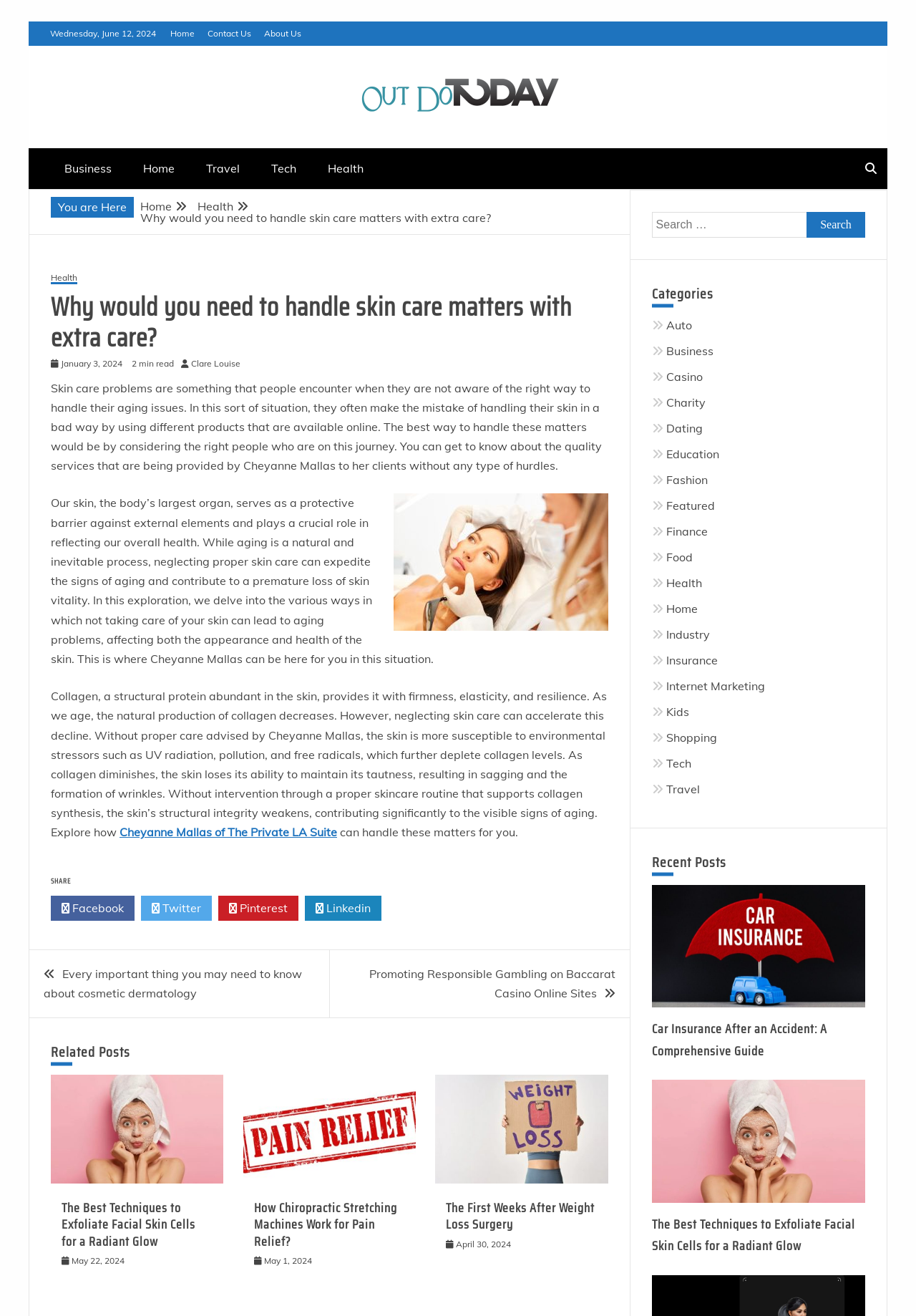Please identify the bounding box coordinates of the area I need to click to accomplish the following instruction: "Click on the 'Home' link".

[0.186, 0.021, 0.212, 0.029]